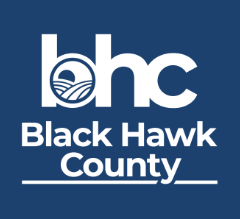What is the font style of the full name 'Black Hawk County'?
Based on the image, answer the question with as much detail as possible.

According to the caption, the full name 'Black Hawk County' is presented in a clean, modern typeface, emphasizing the county's identity.